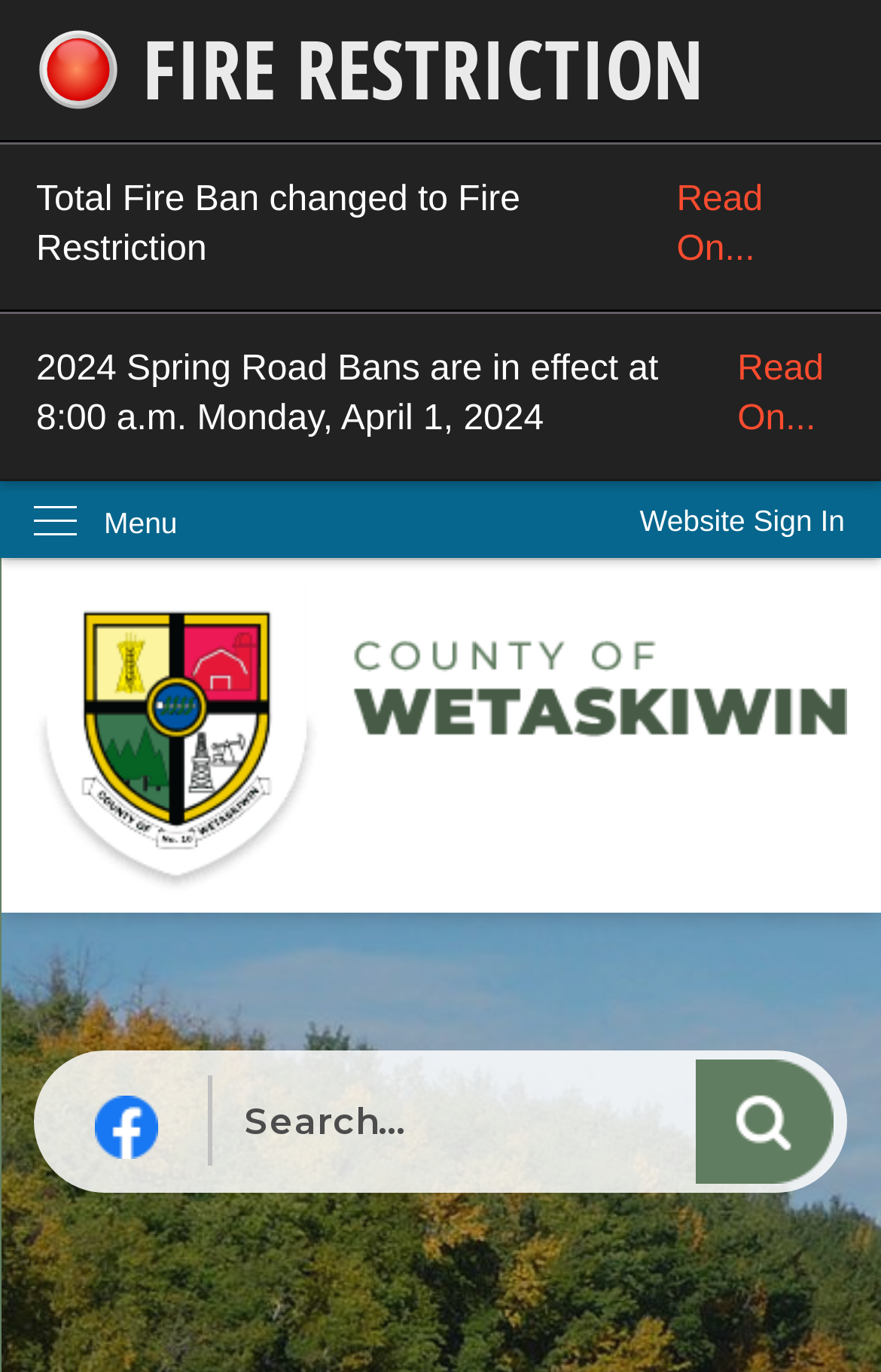What is the orientation of the menu?
Identify the answer in the screenshot and reply with a single word or phrase.

Vertical